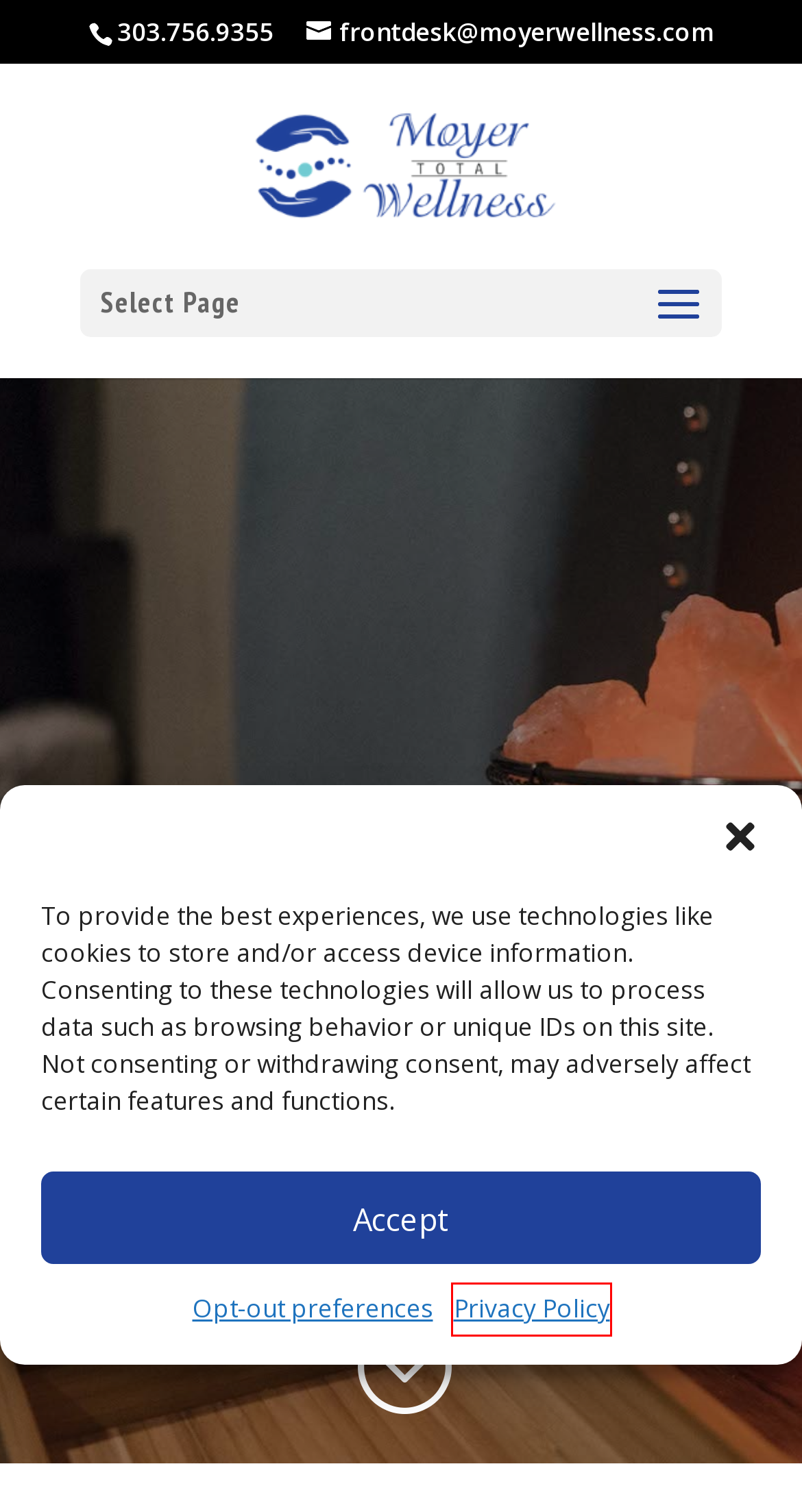Given a webpage screenshot with a red bounding box around a UI element, choose the webpage description that best matches the new webpage after clicking the element within the bounding box. Here are the candidates:
A. Privacy Policy - Moyer Total Wellness
B. Denver Chiropractic Care - Moyer Total Wellness
C. Muscle Group of the Week: Lateral Abdominal Wall | Moyer Total Wellness
D. Schedule A Massage Online - Moyer Total Wellness
E. Acupuncture and Dry Needling - Moyer Total Wellness
F. Opt-out preferences - Moyer Total Wellness
G. Denver's Leading Health and Wellness Center | Moyer Total Wellness
H. Assisted Stretching: New 30-Minute Service! | Moyer Total Wellness

A